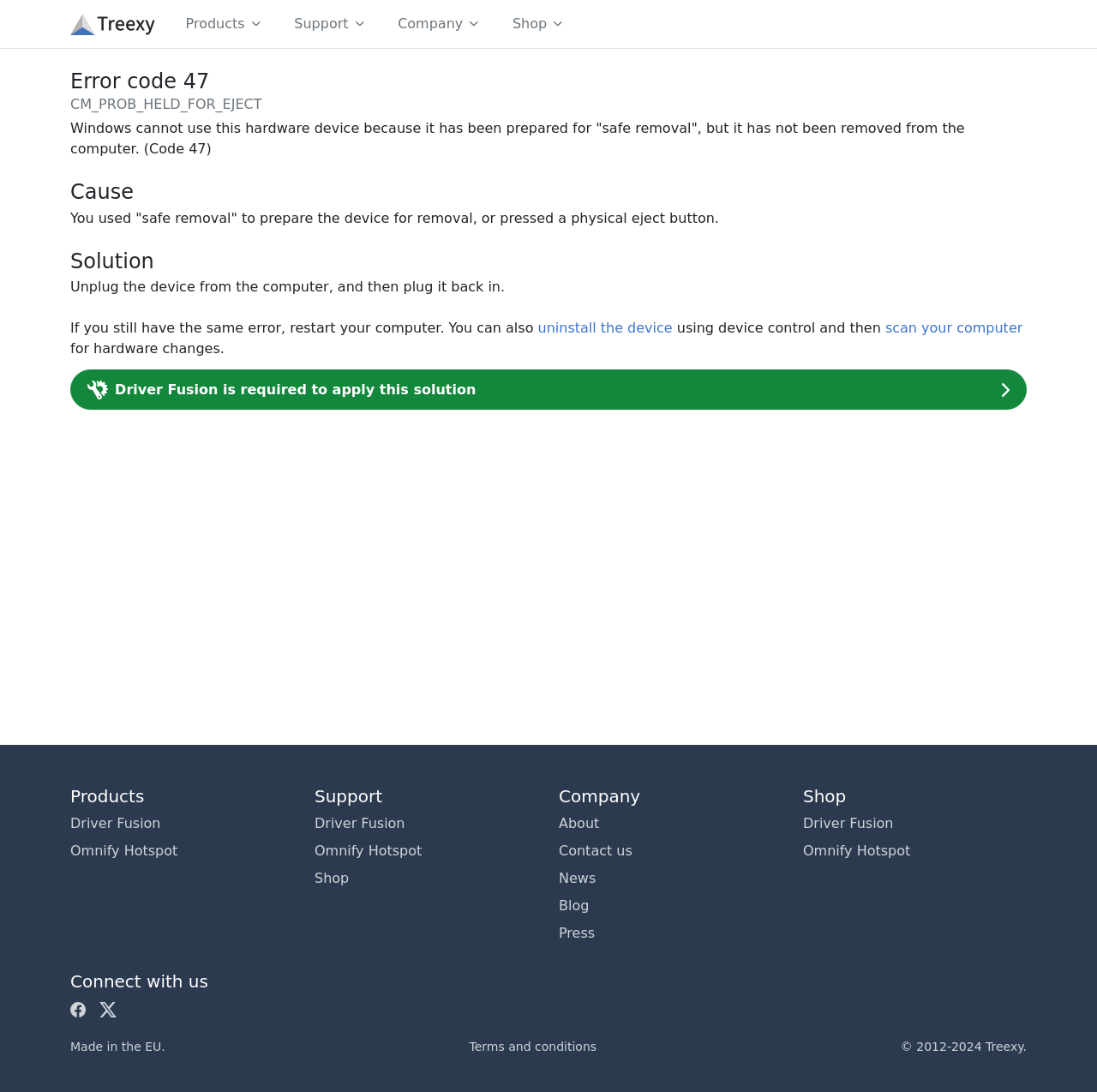From the webpage screenshot, predict the bounding box coordinates (top-left x, top-left y, bottom-right x, bottom-right y) for the UI element described here: Driver Fusion

[0.287, 0.746, 0.369, 0.761]